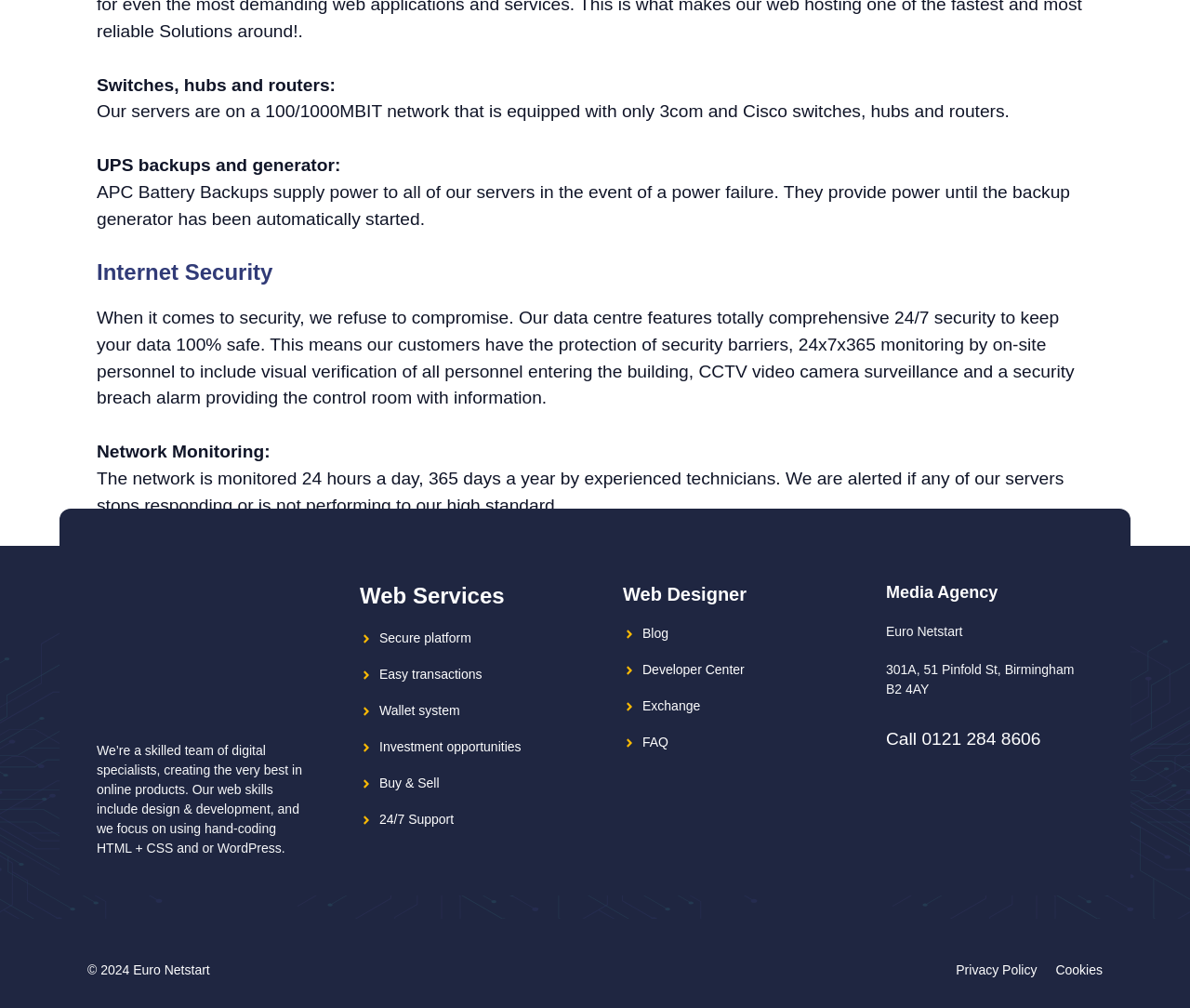Locate the bounding box coordinates of the area to click to fulfill this instruction: "Click on Secure platform". The bounding box should be presented as four float numbers between 0 and 1, in the order [left, top, right, bottom].

[0.319, 0.625, 0.396, 0.64]